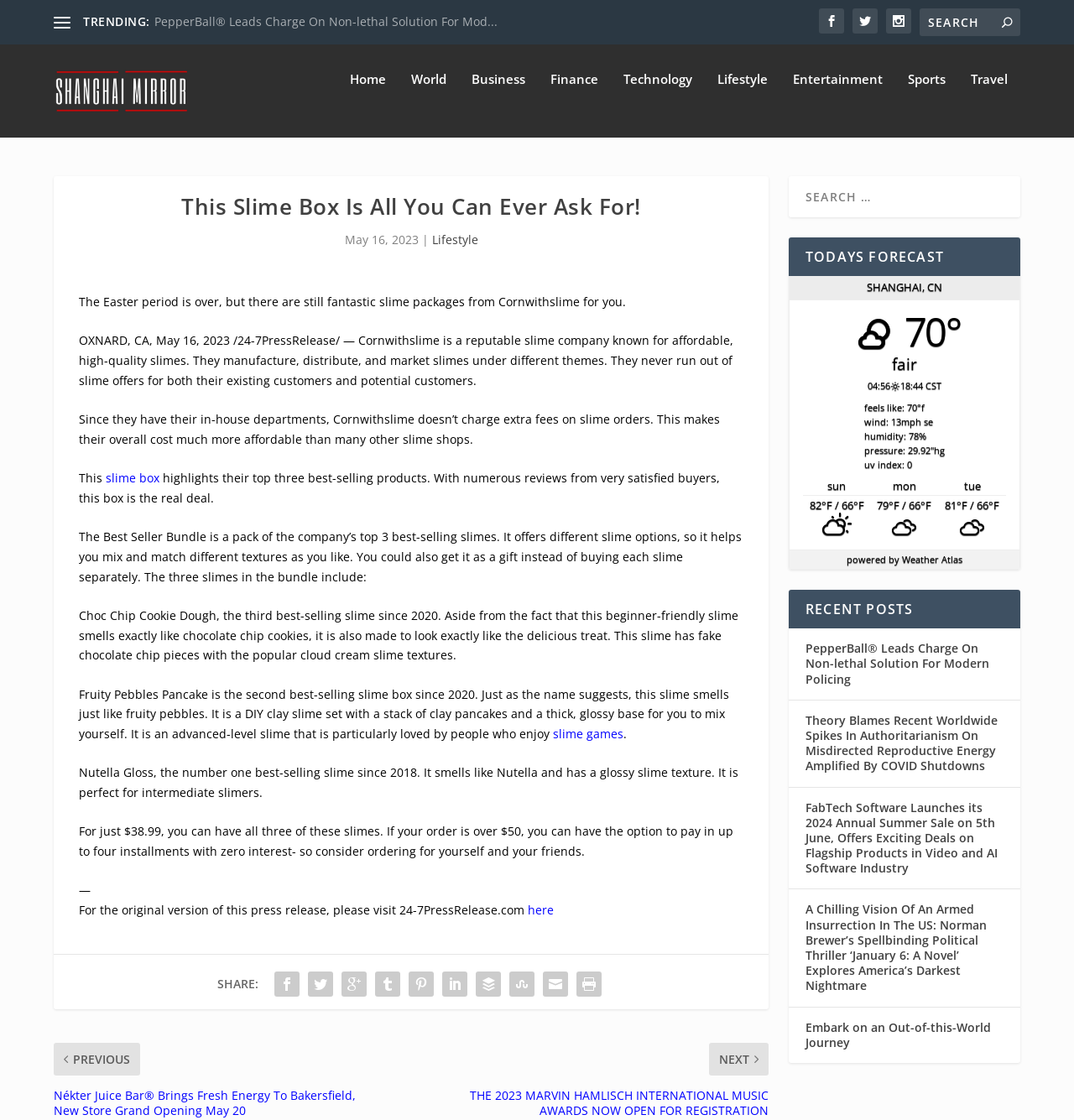Identify the bounding box coordinates for the element you need to click to achieve the following task: "Check the weather forecast". The coordinates must be four float values ranging from 0 to 1, formatted as [left, top, right, bottom].

[0.734, 0.192, 0.95, 0.226]